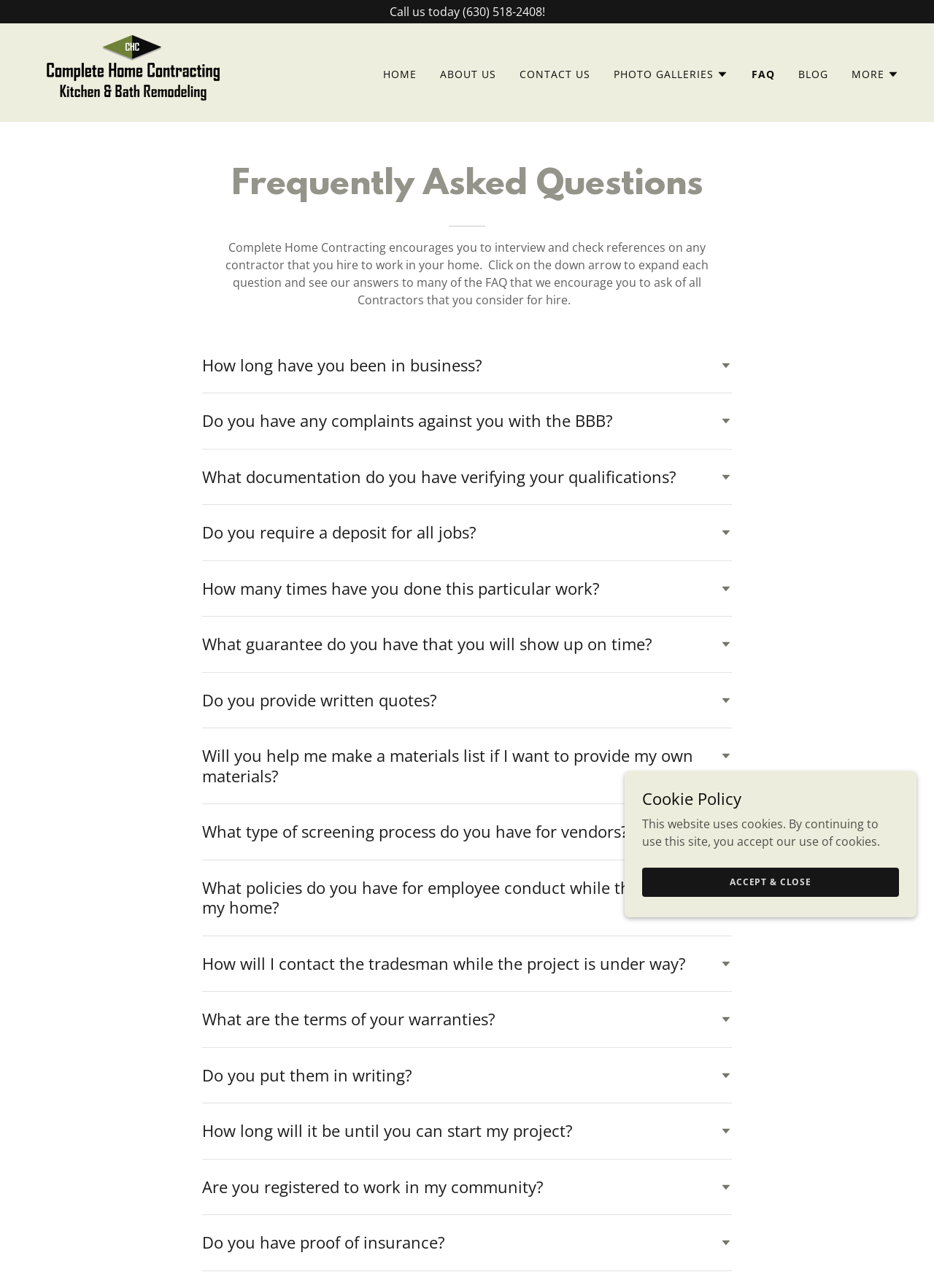Refer to the image and provide an in-depth answer to the question:
What is the purpose of the 'MORE' button at the top of the webpage?

The 'MORE' button has a hasPopup property set to 'menu' and an expanded property set to 'False', indicating that it is a button that expands a menu when clicked.